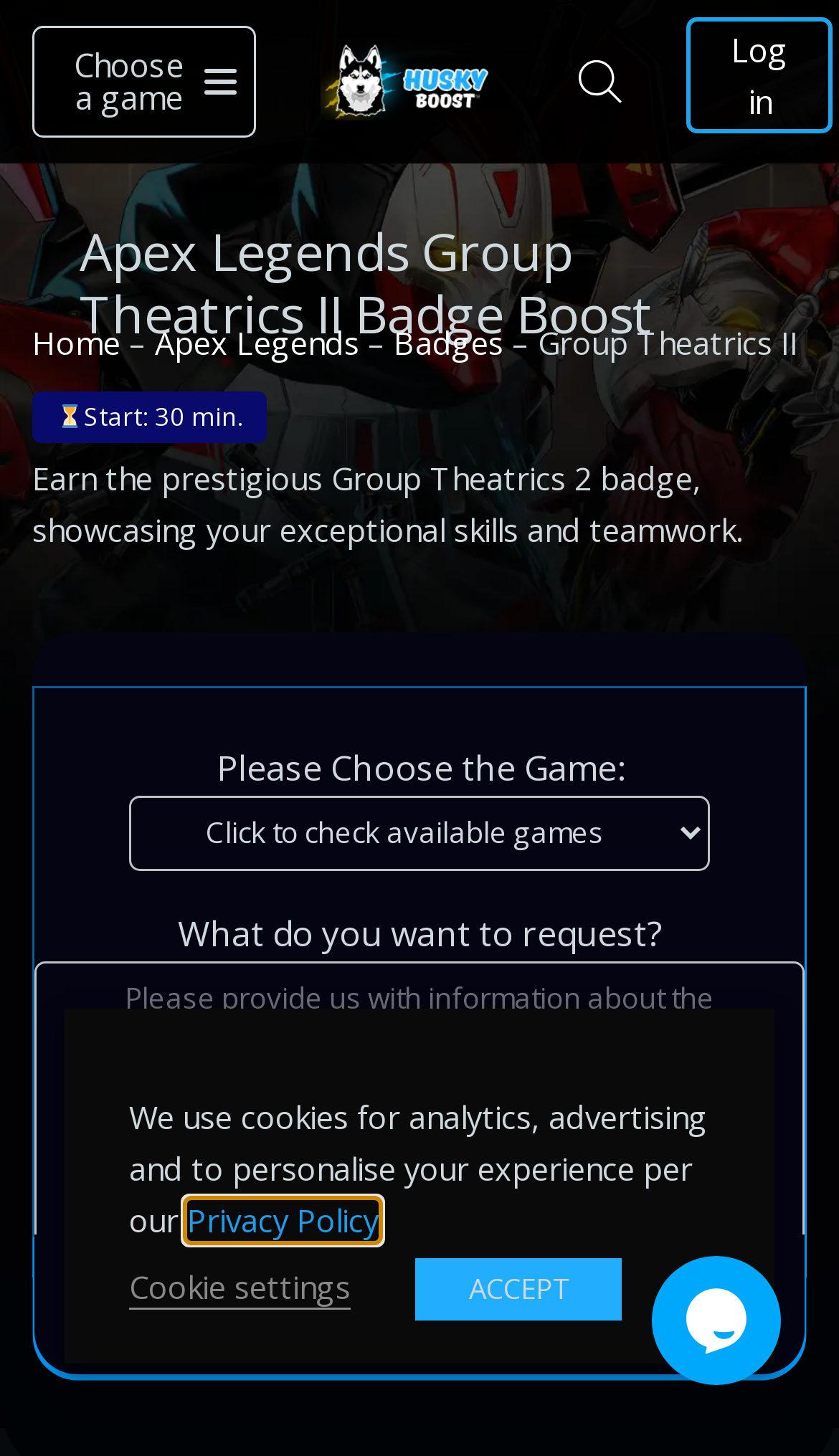What is the purpose of the textbox?
Give a comprehensive and detailed explanation for the question.

The textbox is located below the 'What do you want to request?' text, and it allows users to provide information about the boost request, such as the service, account, and currency. This information is likely required for the badge boost request process.